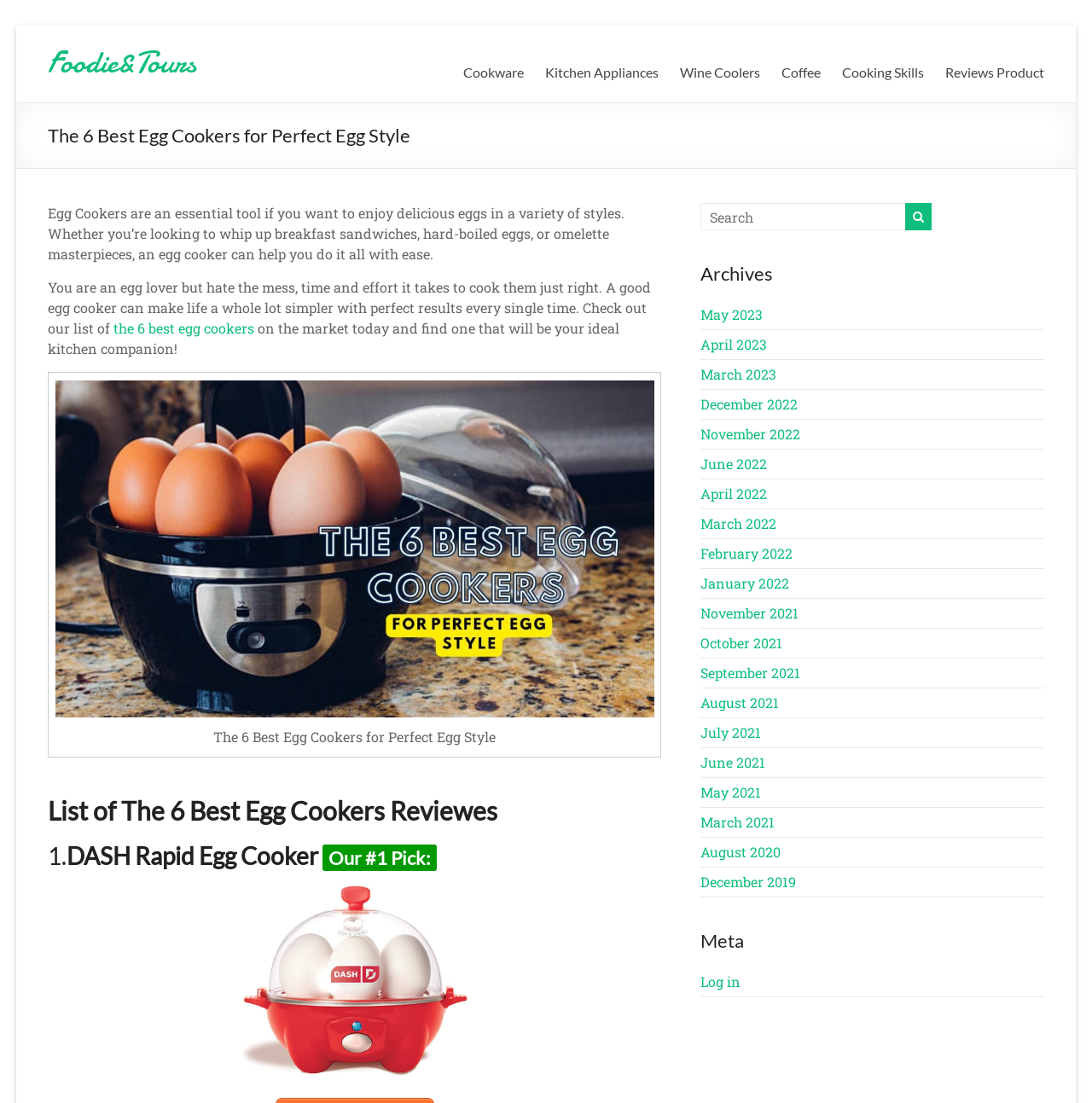Given the element description the 6 best egg cookers, identify the bounding box coordinates for the UI element on the webpage screenshot. The format should be (top-left x, top-left y, bottom-right x, bottom-right y), with values between 0 and 1.

[0.104, 0.289, 0.233, 0.305]